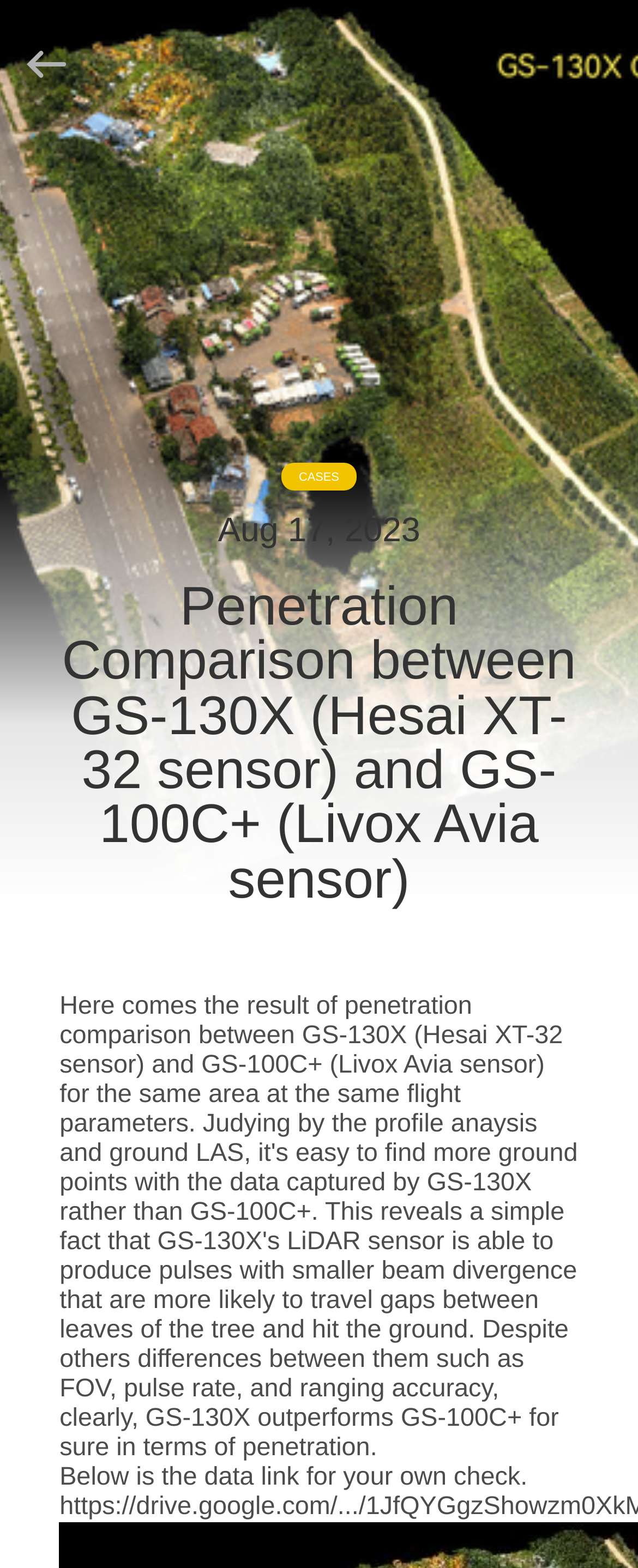Respond with a single word or short phrase to the following question: 
What is the purpose of the searchbox?

Search what you want